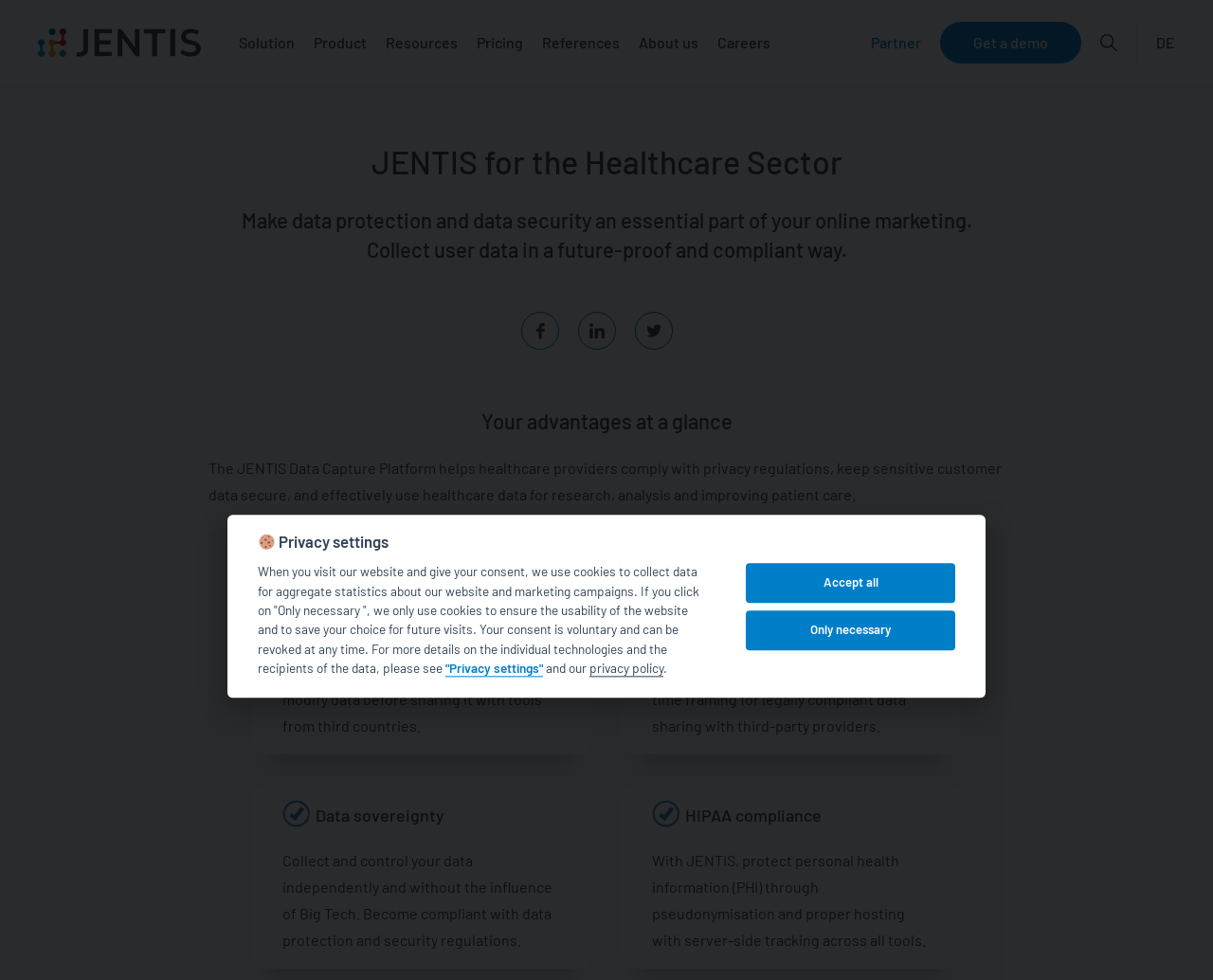Identify the primary heading of the webpage and provide its text.

JENTIS for the Healthcare Sector